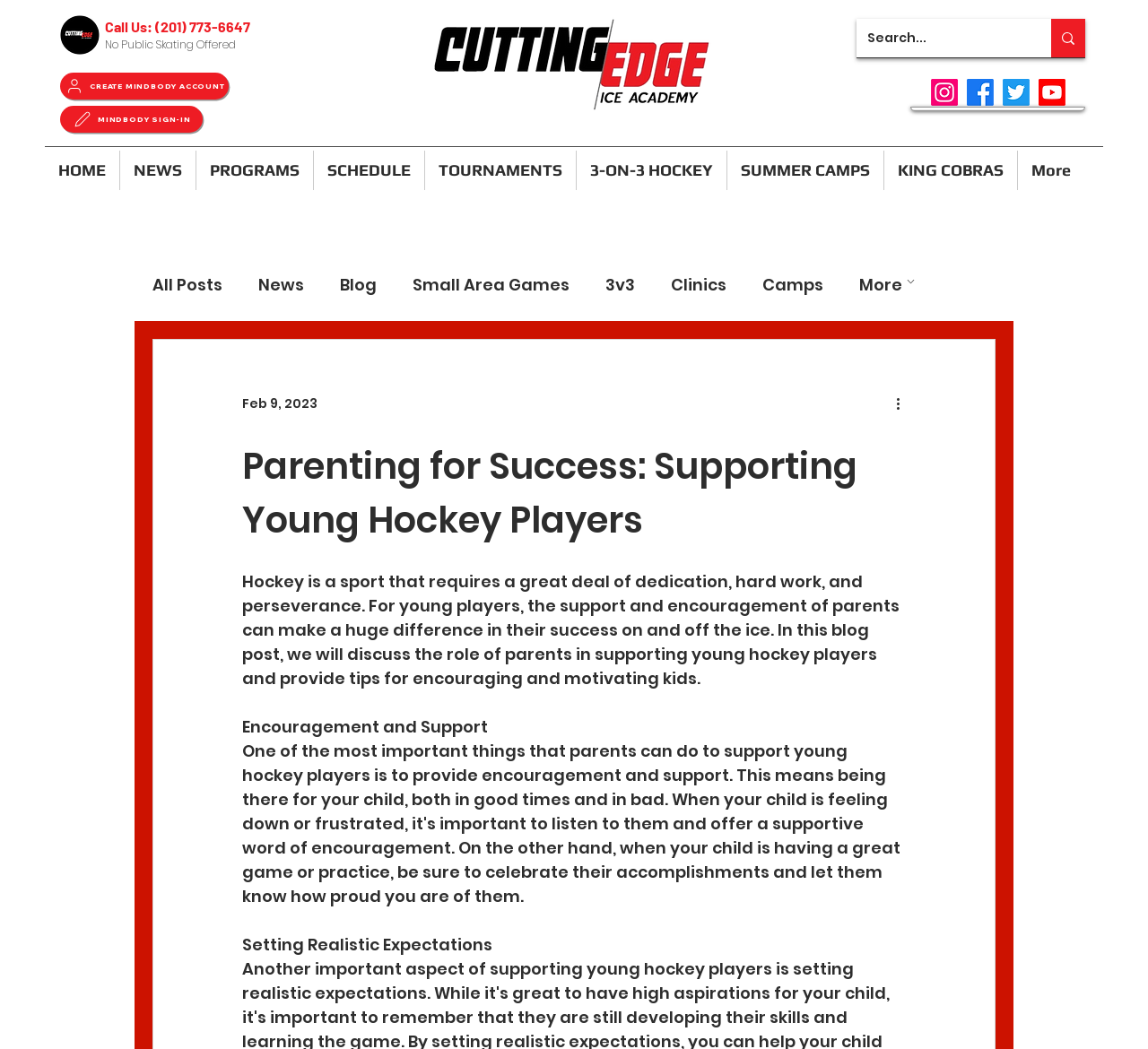Find the bounding box coordinates for the HTML element specified by: "Create Mindbody Account".

[0.052, 0.069, 0.199, 0.094]